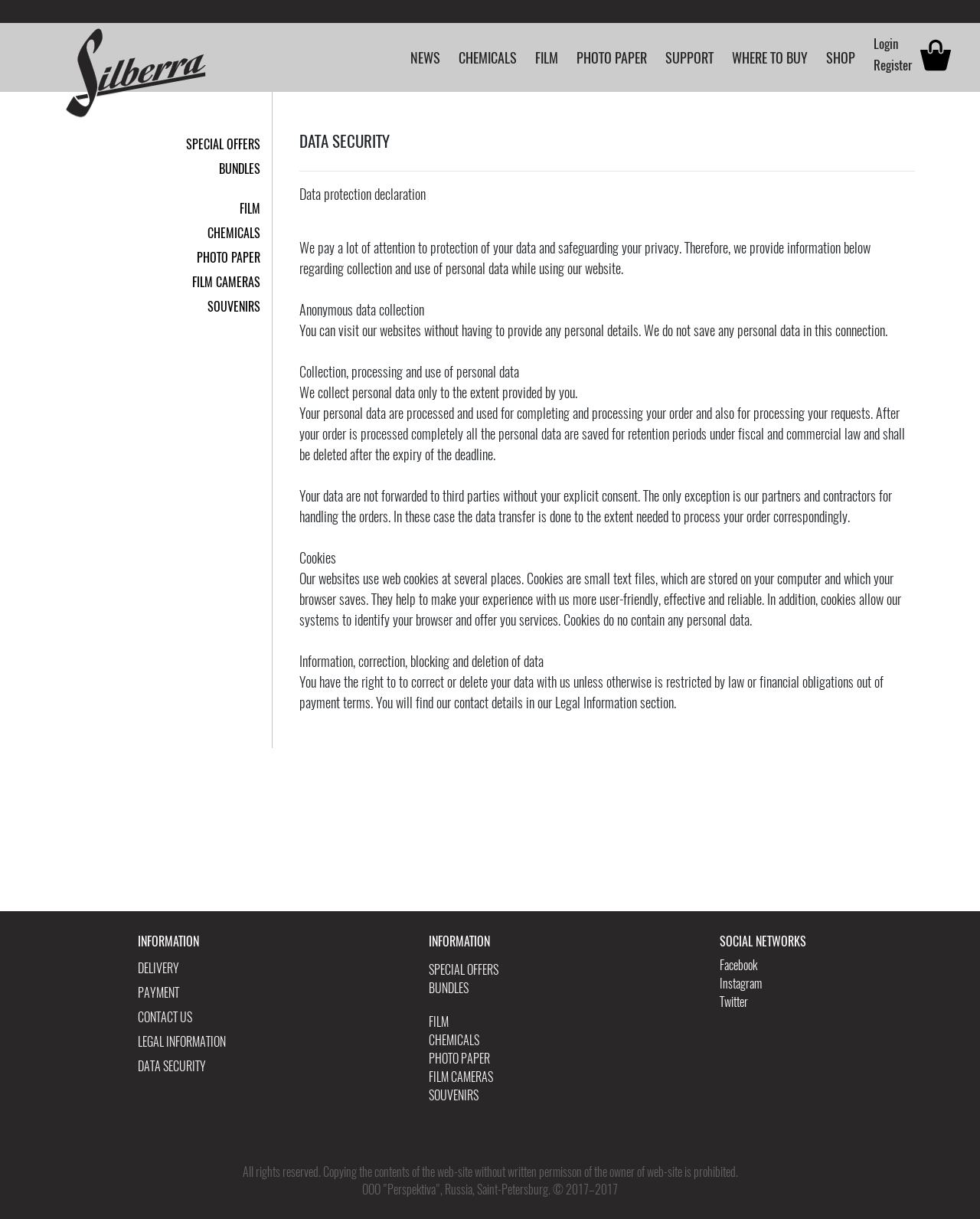Refer to the screenshot and answer the following question in detail:
How can I contact the website owner?

The website has a 'CONTACT US' link in the 'INFORMATION' section, which suggests that users can contact the website owner through this link.